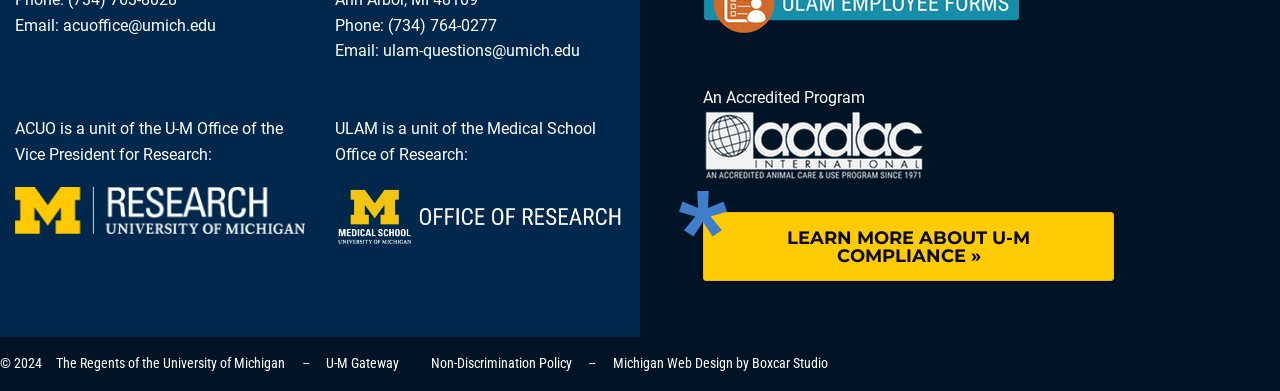Pinpoint the bounding box coordinates of the clickable area necessary to execute the following instruction: "View products". The coordinates should be given as four float numbers between 0 and 1, namely [left, top, right, bottom].

None